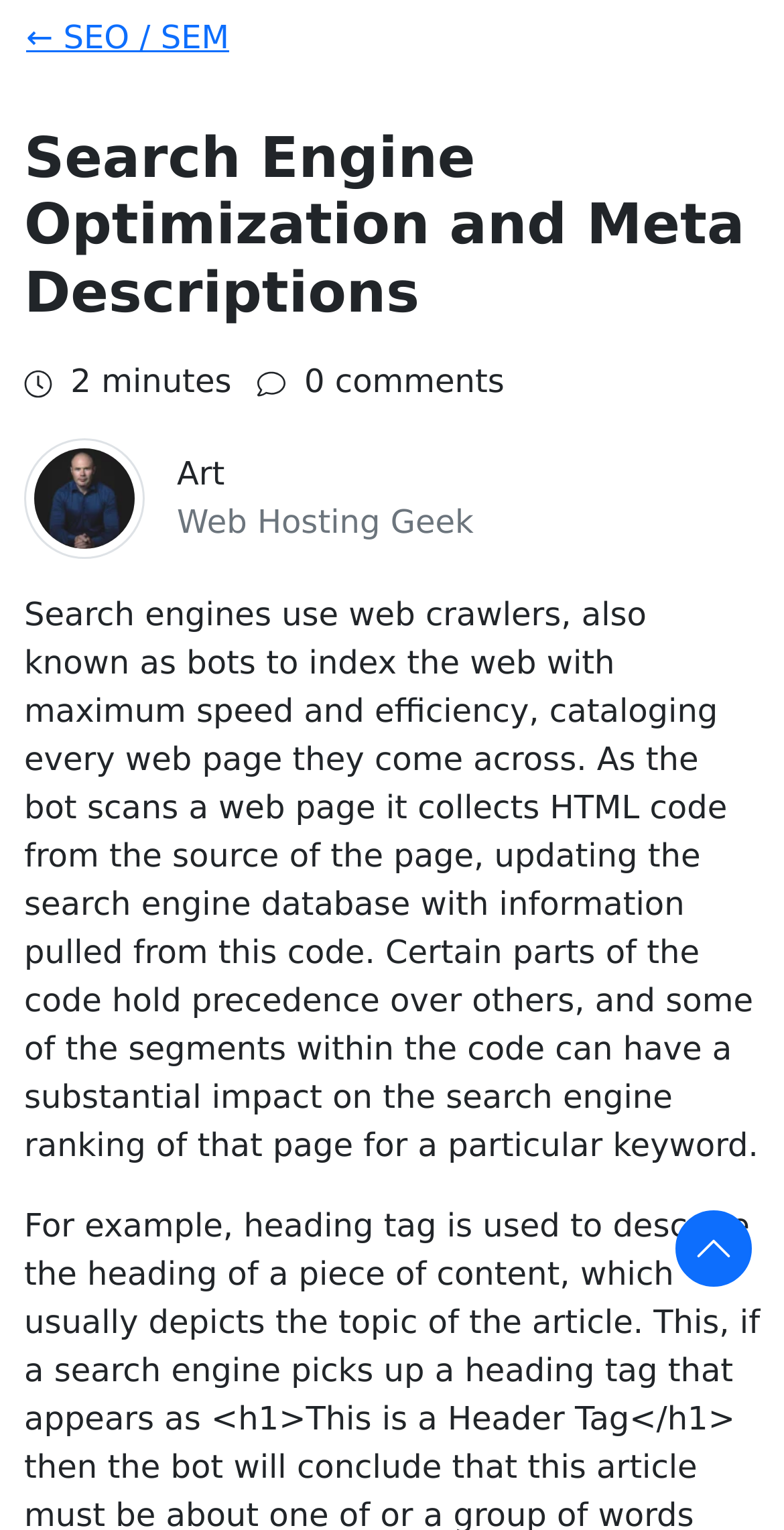Refer to the screenshot and give an in-depth answer to this question: What is the topic of the blog post?

I determined the topic of the blog post by reading the header 'Search Engine Optimization and Meta Descriptions' and the static text that follows, which explains how search engines use web crawlers to index the web.